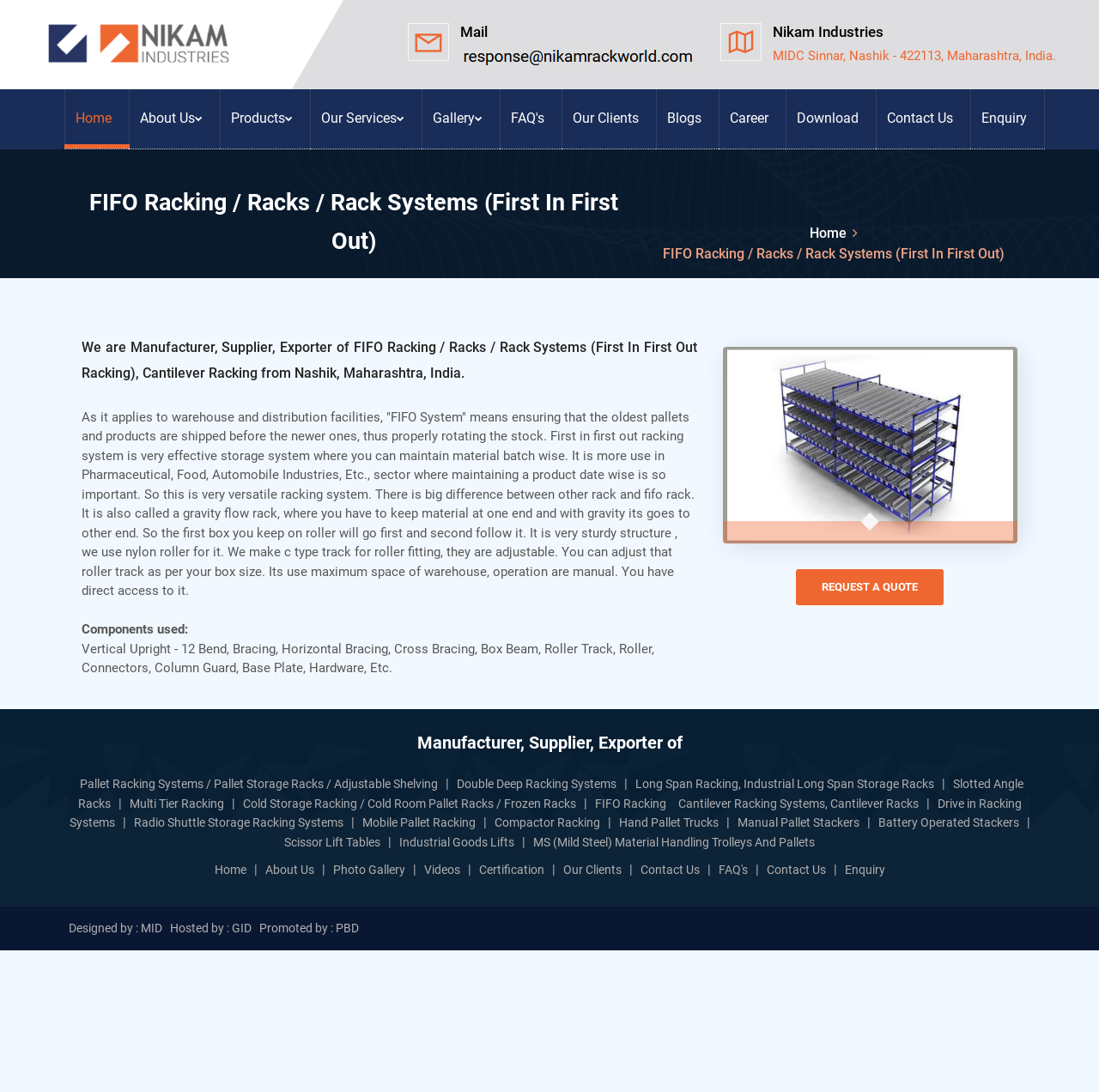Given the element description Hand Pallet Trucks, predict the bounding box coordinates for the UI element in the webpage screenshot. The format should be (top-left x, top-left y, bottom-right x, bottom-right y), and the values should be between 0 and 1.

[0.559, 0.747, 0.657, 0.759]